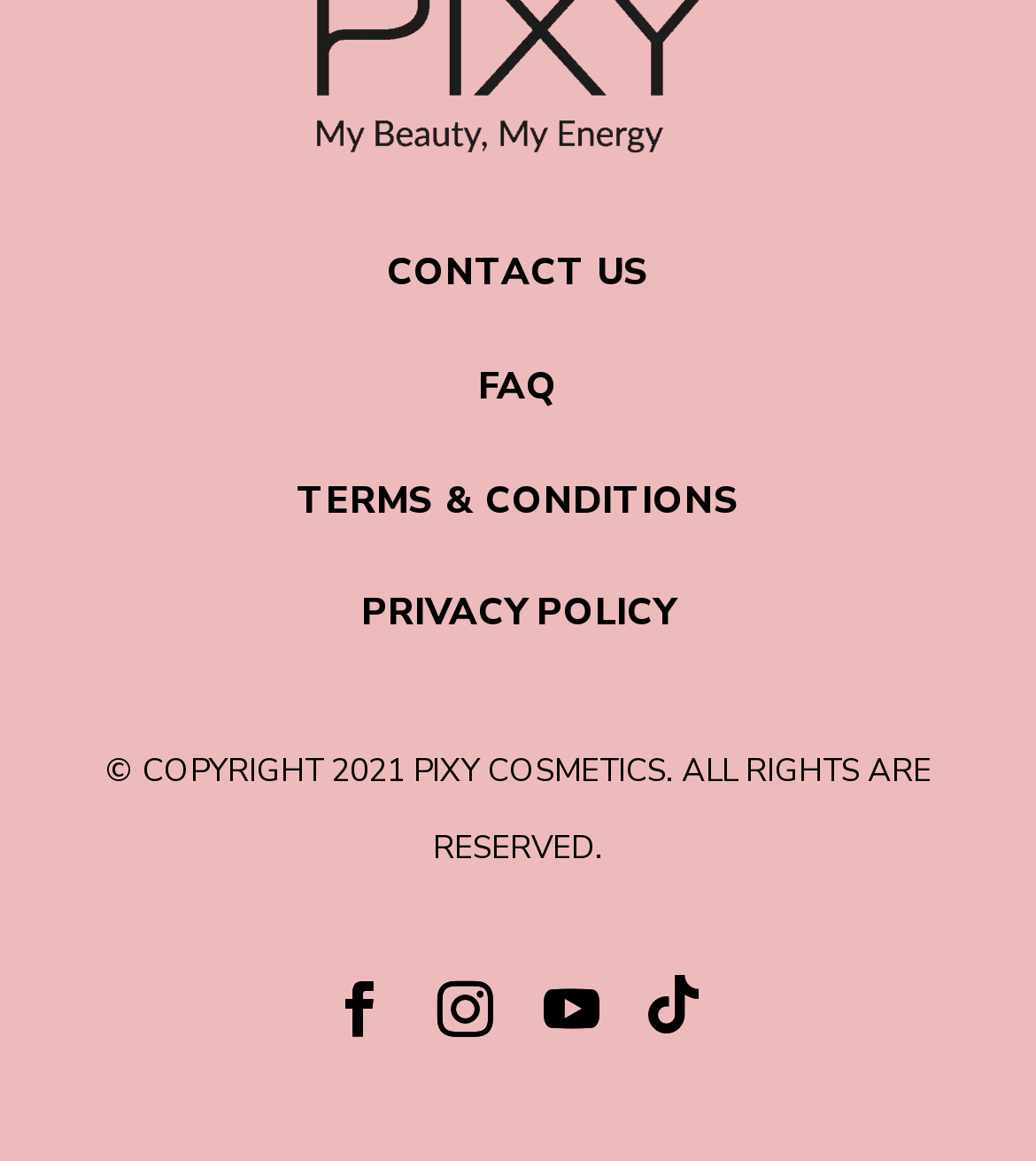Locate the bounding box coordinates of the clickable region necessary to complete the following instruction: "Follow on RSS". Provide the coordinates in the format of four float numbers between 0 and 1, i.e., [left, top, right, bottom].

[0.613, 0.84, 0.695, 0.913]